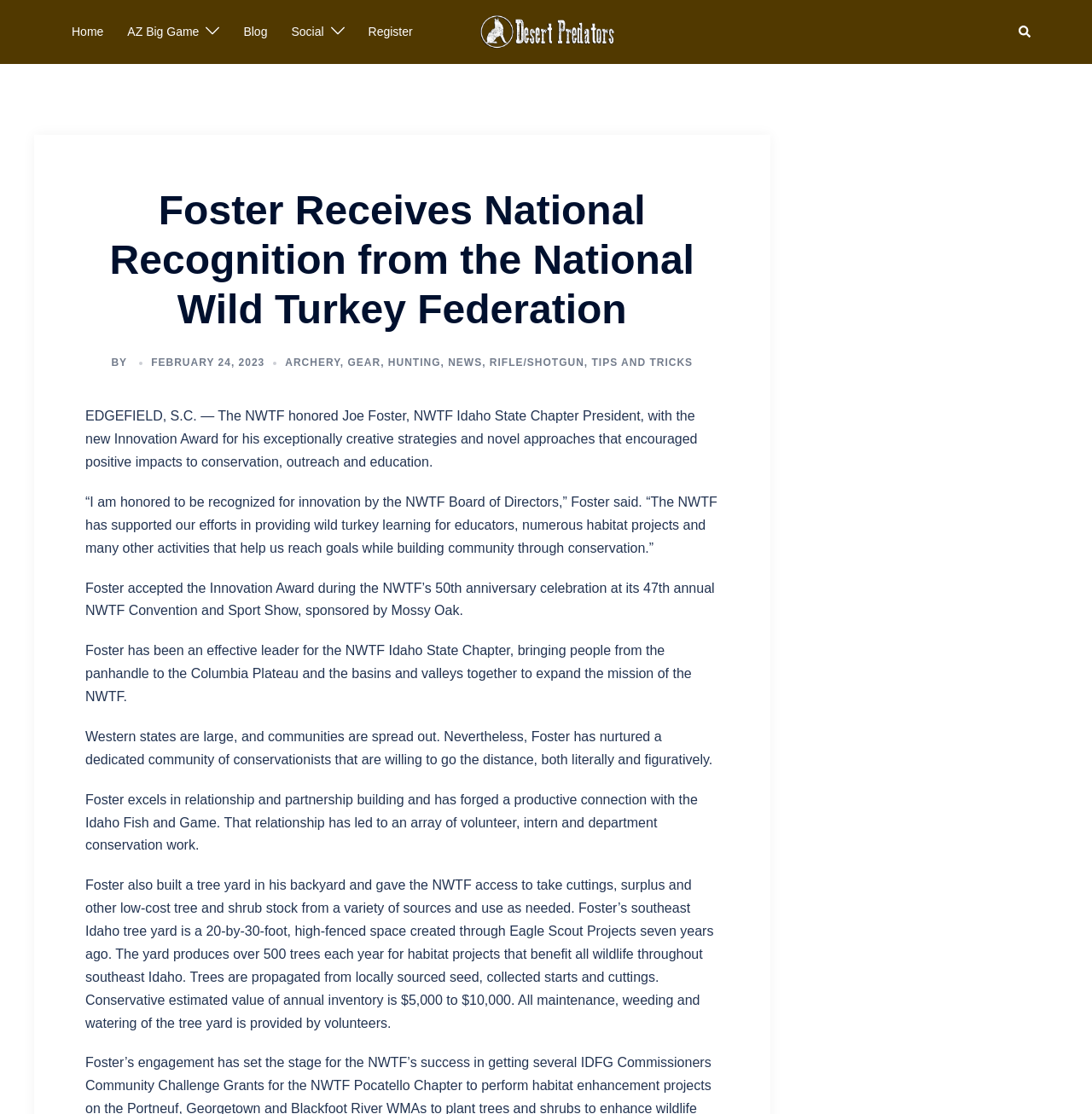Write a detailed summary of the webpage, including text, images, and layout.

The webpage is about Joe Foster, the Idaho State Chapter President of the National Wild Turkey Federation (NWTF), who has received national recognition for his innovative strategies and approaches to conservation, outreach, and education. 

At the top of the page, there are several links, including "Home", "AZ Big Game", "Blog", "Social", "Register", and "Desert Predators", which is accompanied by an image. On the top right corner, there is a search link with a magnifying glass icon.

Below the links, there is a large heading that announces Foster's national recognition from the NWTF. Underneath the heading, there are several links to categories, including "ARCHERY", "GEAR", "HUNTING", "NEWS", "RIFLE/SHOTGUN", and "TIPS AND TRICKS", separated by commas.

The main content of the page is a series of paragraphs that describe Foster's achievements and contributions to the NWTF. The text is divided into five sections, each describing a different aspect of Foster's work, including his leadership, community building, partnership with the Idaho Fish and Game, and his tree yard project.